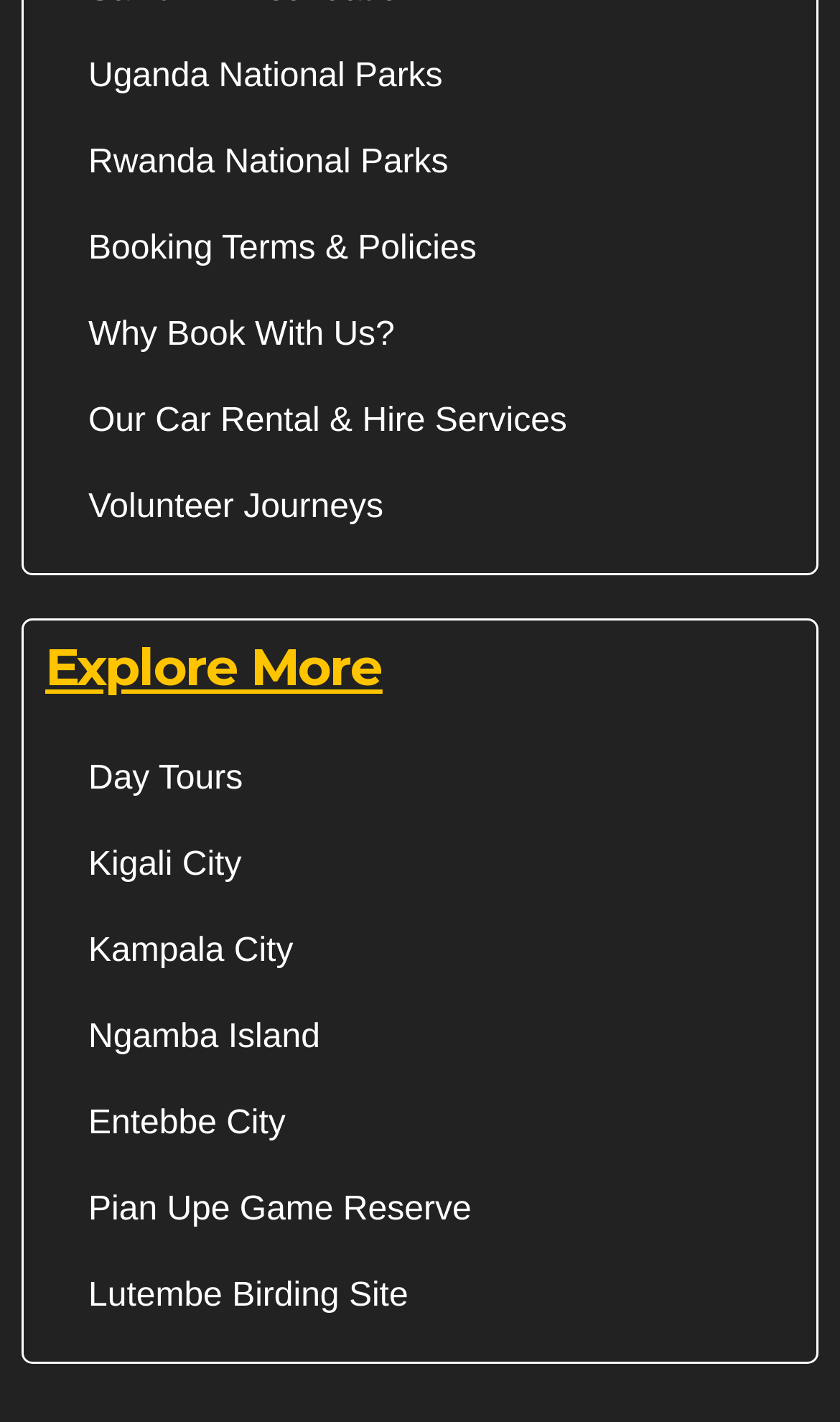Identify the bounding box for the UI element described as: "Uganda National Parks". Ensure the coordinates are four float numbers between 0 and 1, formatted as [left, top, right, bottom].

[0.054, 0.024, 0.946, 0.085]